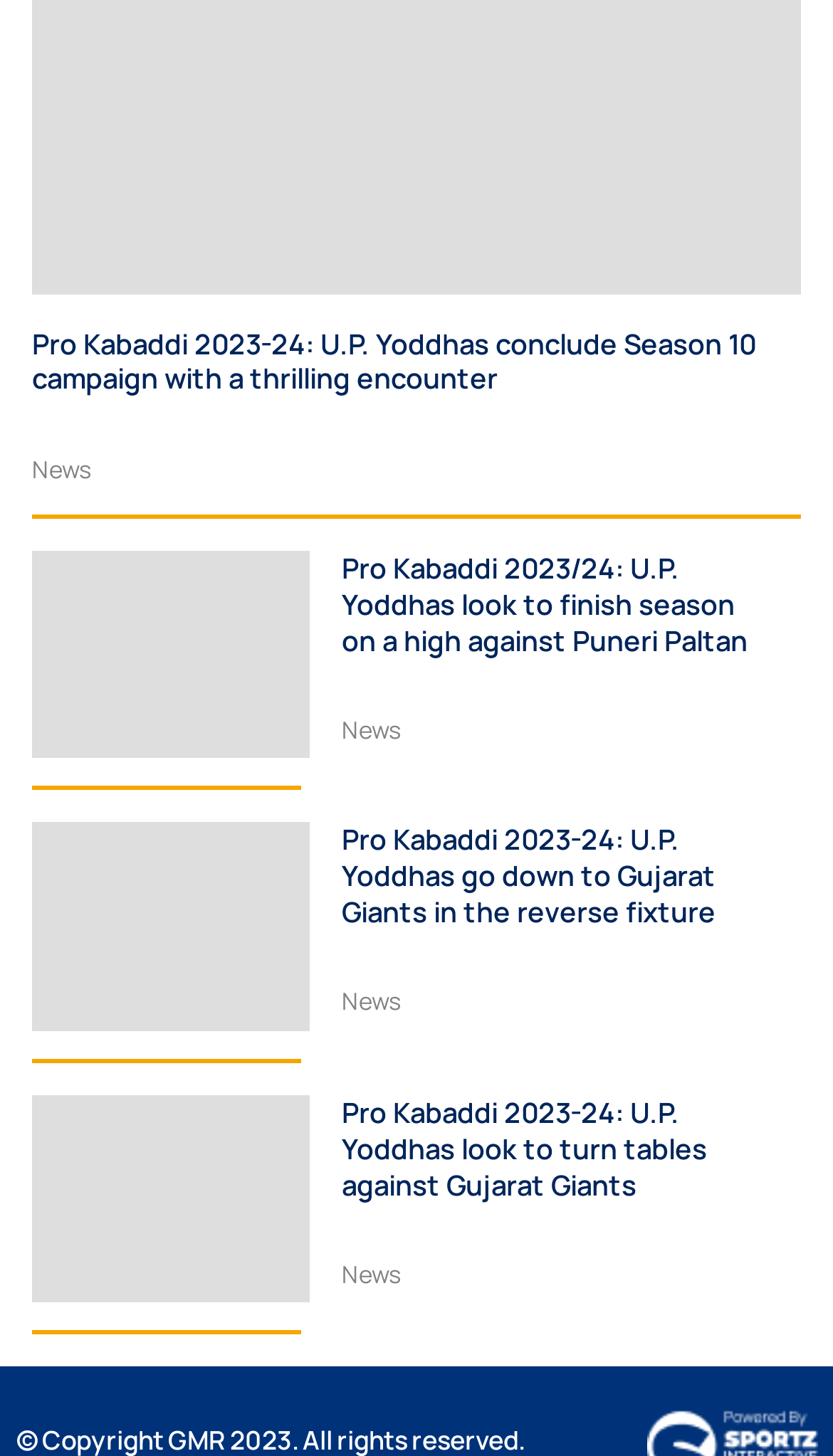Are all articles on the same topic?
Using the screenshot, give a one-word or short phrase answer.

Yes